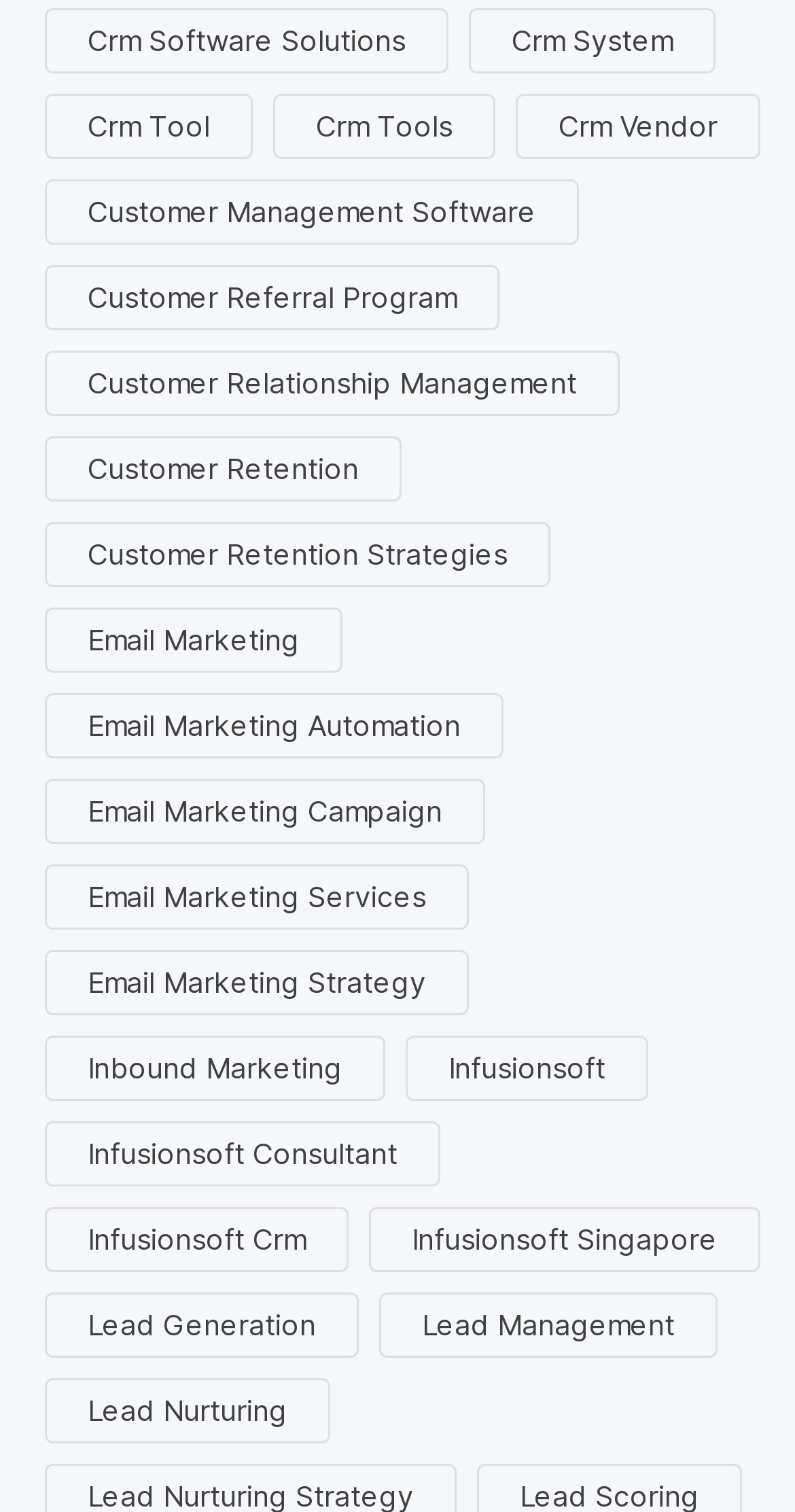Identify the bounding box coordinates for the UI element described as: "email marketing strategy".

[0.056, 0.629, 0.59, 0.672]